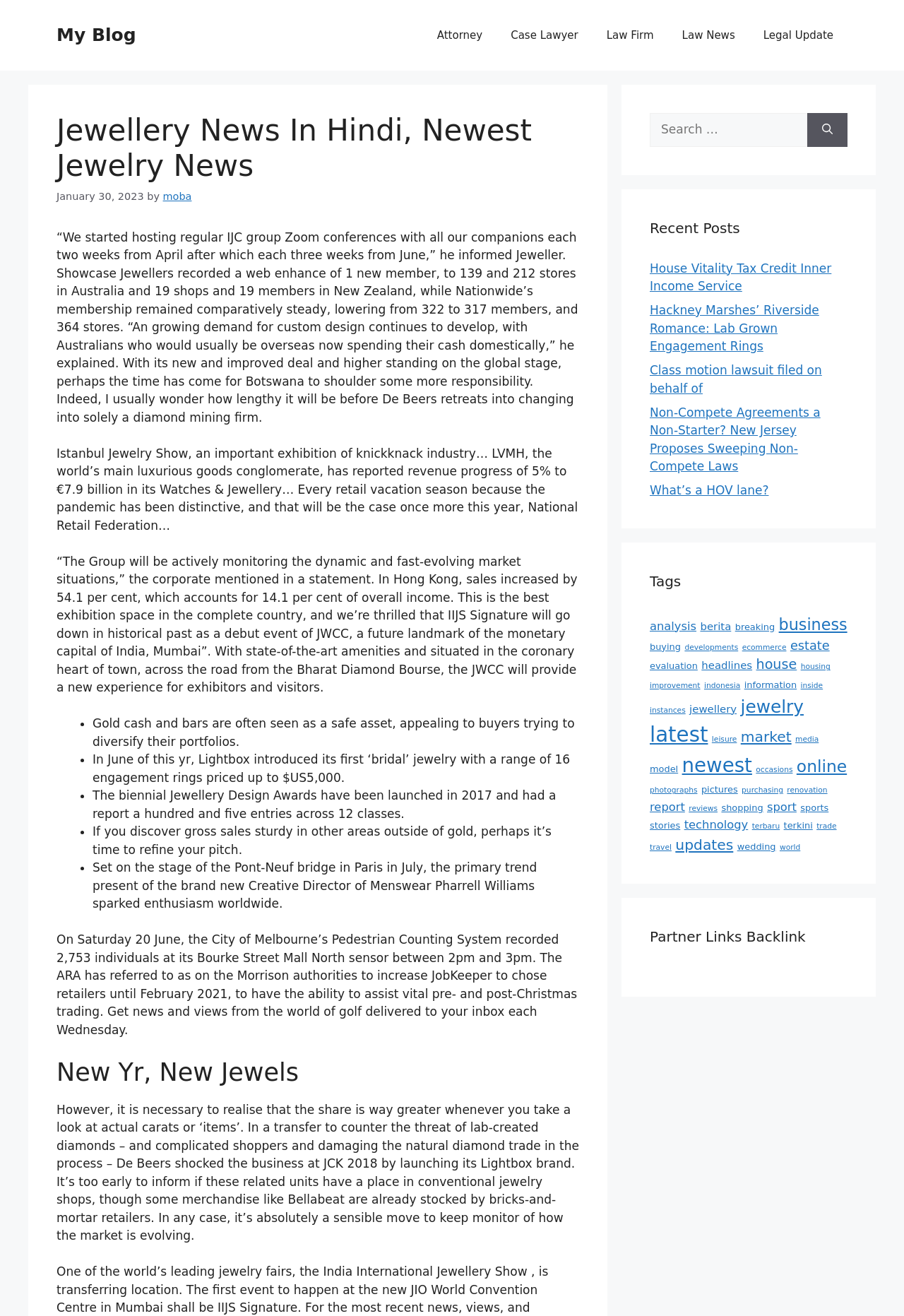Please find the bounding box for the following UI element description. Provide the coordinates in (top-left x, top-left y, bottom-right x, bottom-right y) format, with values between 0 and 1: parent_node: Search for: aria-label="Search"

[0.893, 0.086, 0.938, 0.111]